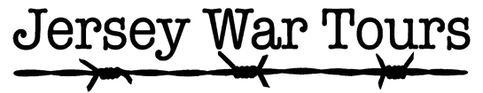Please provide a comprehensive answer to the question below using the information from the image: What does the barbed wire symbolize?

The use of barbed wire in the image symbolizes themes of war and remembrance, emphasizing the organization's focus on historical tours related to wartime events, particularly those significant to the Jersey region.